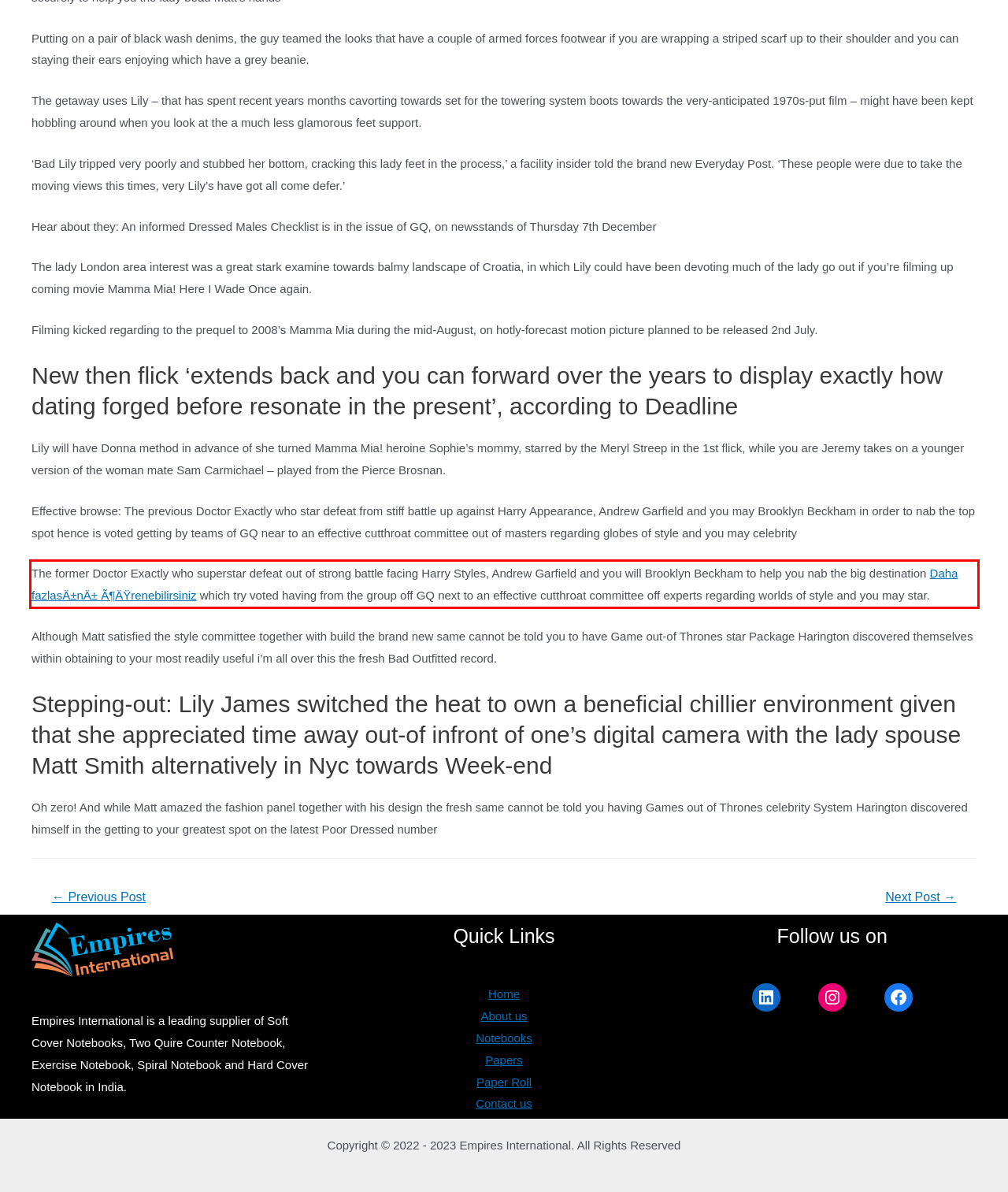Given a screenshot of a webpage, identify the red bounding box and perform OCR to recognize the text within that box.

The former Doctor Exactly who superstar defeat out of strong battle facing Harry Styles, Andrew Garfield and you will Brooklyn Beckham to help you nab the big destination Daha fazlasÄ±nÄ± Ã¶ÄŸrenebilirsiniz which try voted having from the group off GQ next to an effective cutthroat committee off experts regarding worlds of style and you may star.